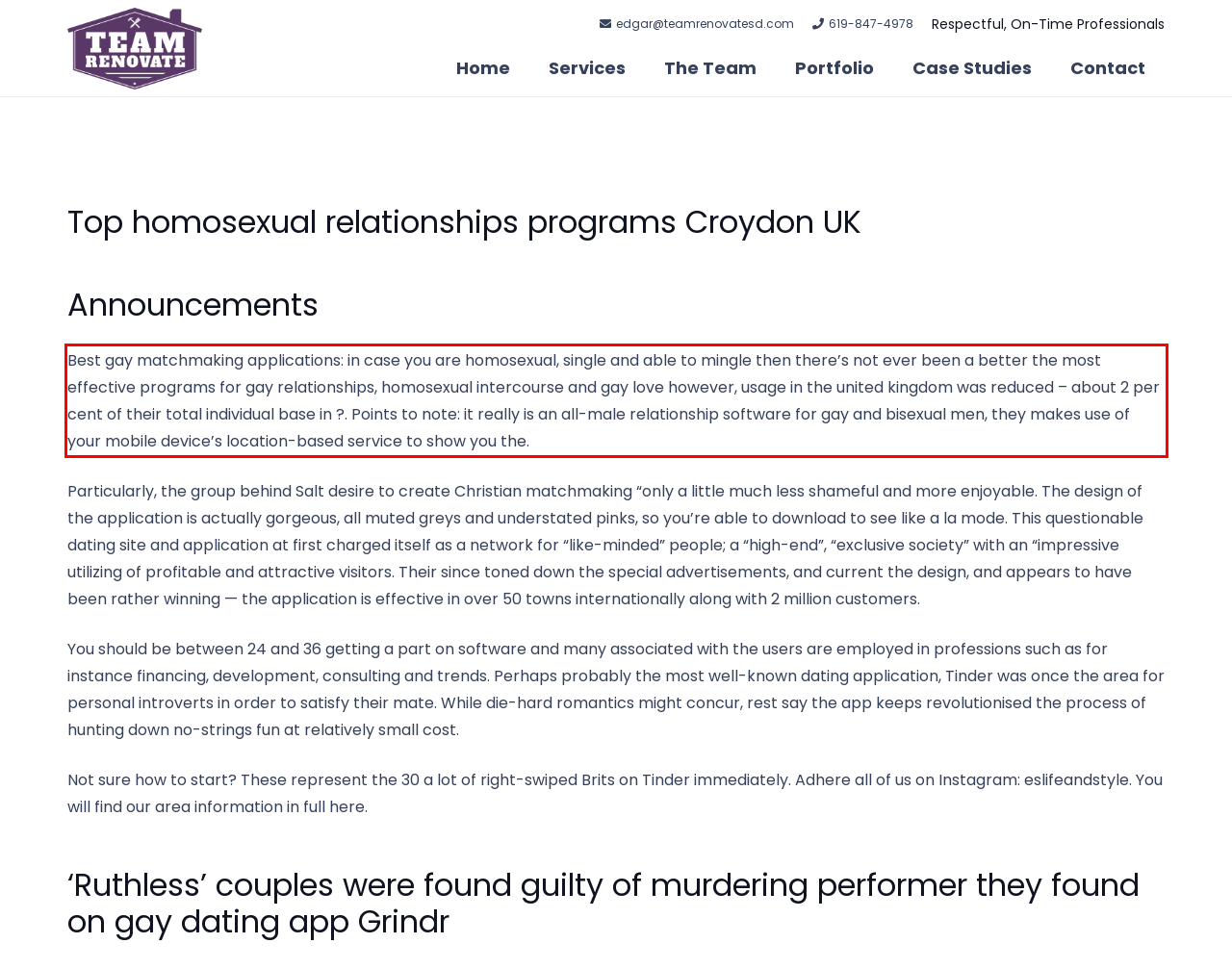Given the screenshot of a webpage, identify the red rectangle bounding box and recognize the text content inside it, generating the extracted text.

Best gay matchmaking applications: in case you are homosexual, single and able to mingle then there’s not ever been a better the most effective programs for gay relationships, homosexual intercourse and gay love however, usage in the united kingdom was reduced – about 2 per cent of their total individual base in ?. Points to note: it really is an all-male relationship software for gay and bisexual men, they makes use of your mobile device’s location-based service to show you the.